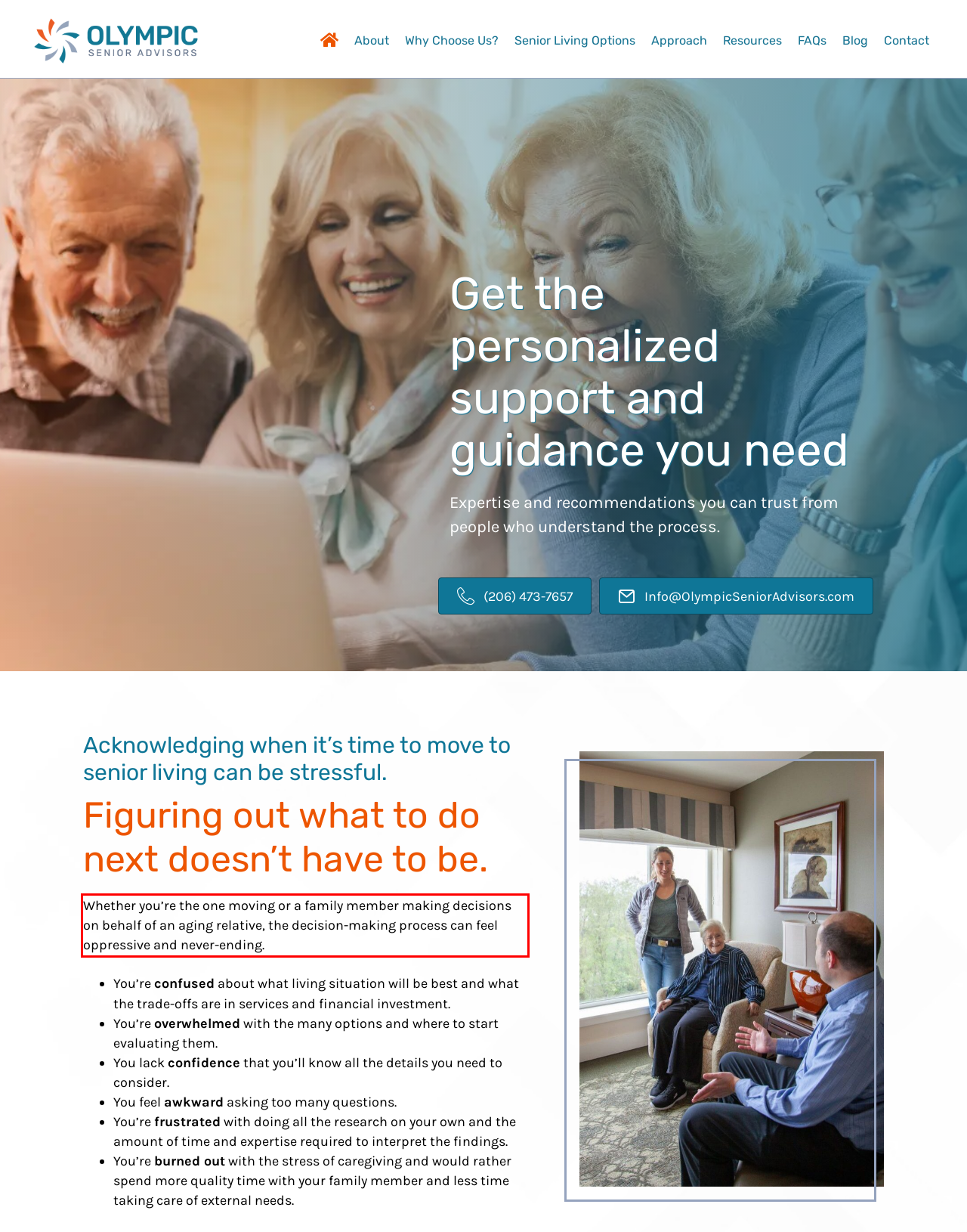From the given screenshot of a webpage, identify the red bounding box and extract the text content within it.

Whether you’re the one moving or a family member making decisions on behalf of an aging relative, the decision-making process can feel oppressive and never-ending.